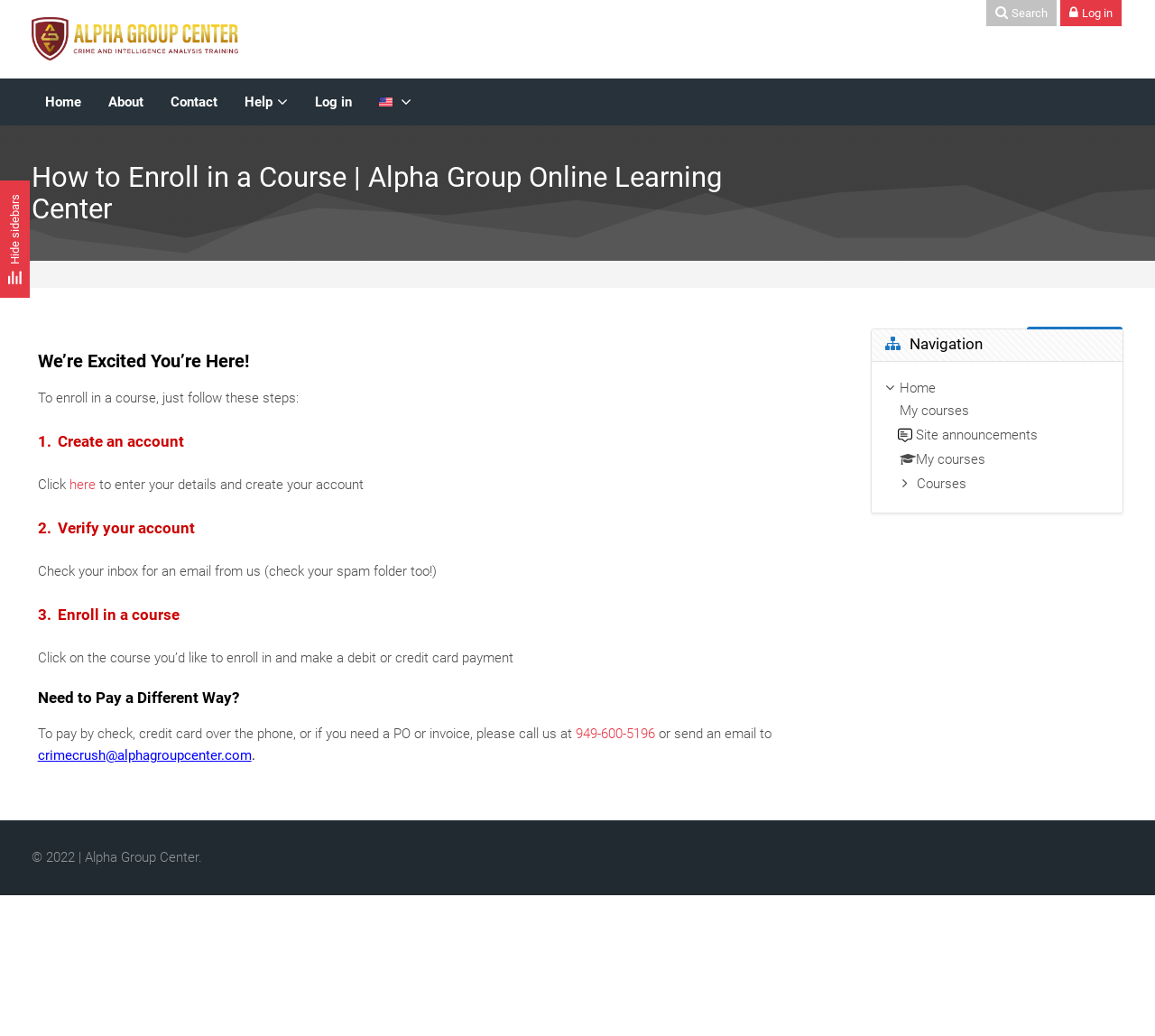Summarize the contents and layout of the webpage in detail.

This webpage is about enrolling in a course on the Alpha Group Online Learning Center. At the top left, there is a logo and a link to the Alpha Group Online Learning Center, accompanied by several navigation links, including "Home", "About", "Contact", "Help", and "Log in". To the right of these links, there is a language selection button set to "English-US".

Below the navigation links, there is a main heading that reads "How to Enroll in a Course | Alpha Group Online Learning Center". Underneath this heading, there is a brief introduction that says "We’re Excited You’re Here!".

The main content of the page is divided into three steps to enroll in a course. The first step is to create an account, which involves clicking on a link to enter details and create an account. The second step is to verify the account by checking the inbox for an email from the Alpha Group Online Learning Center. The third step is to enroll in a course by clicking on the desired course and making a payment.

Additionally, there is a section that provides alternative payment methods, such as paying by check, credit card over the phone, or requesting a PO or invoice. This section includes a phone number and an email address to contact for assistance.

On the right side of the page, there is a navigation menu that allows users to access different parts of the website, including "My courses", "Forum Site announcements", and "Courses". At the bottom of the page, there is a copyright notice that reads "© 2022 | Alpha Group Center."